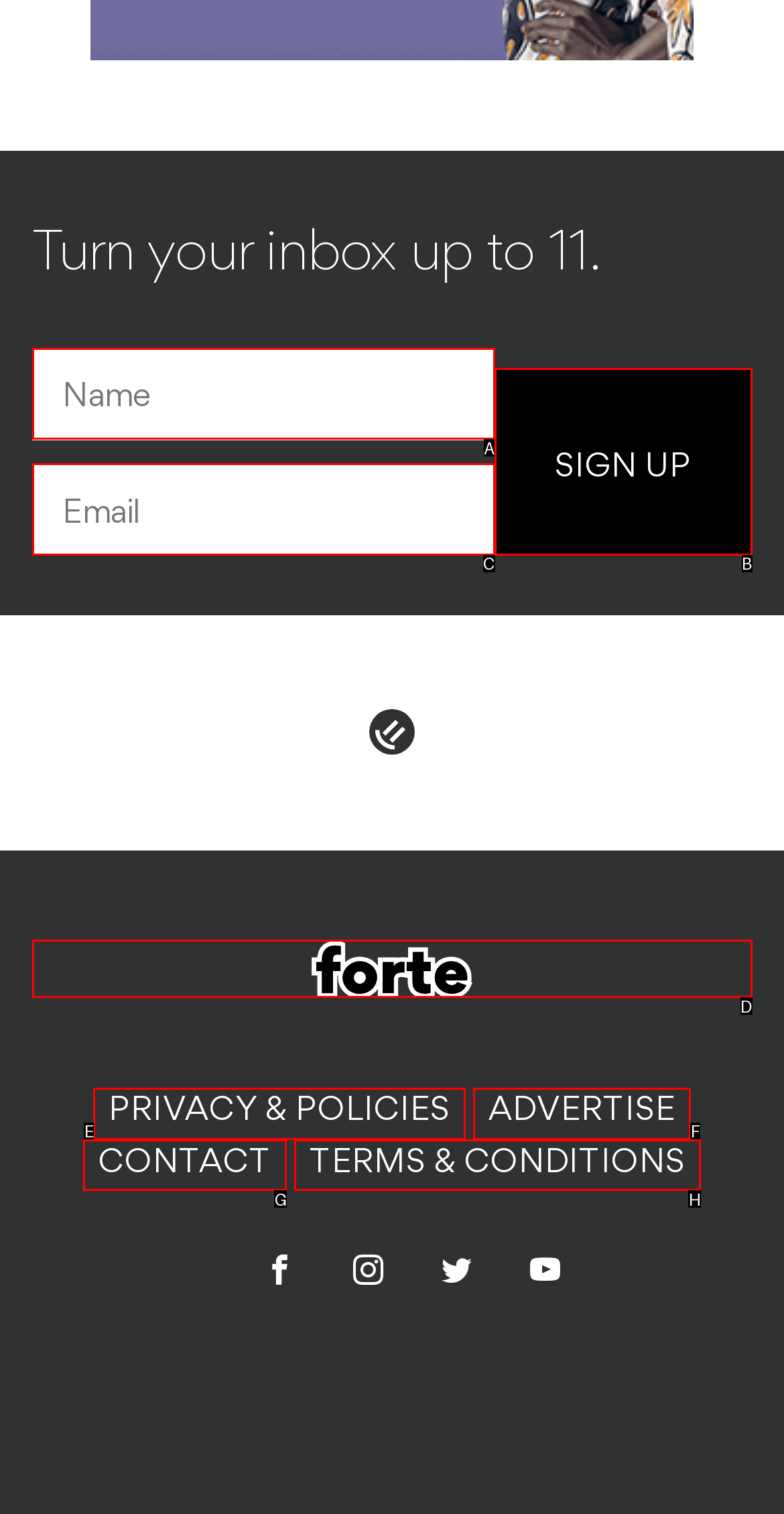Identify the option that corresponds to the given description: Sign up. Reply with the letter of the chosen option directly.

B